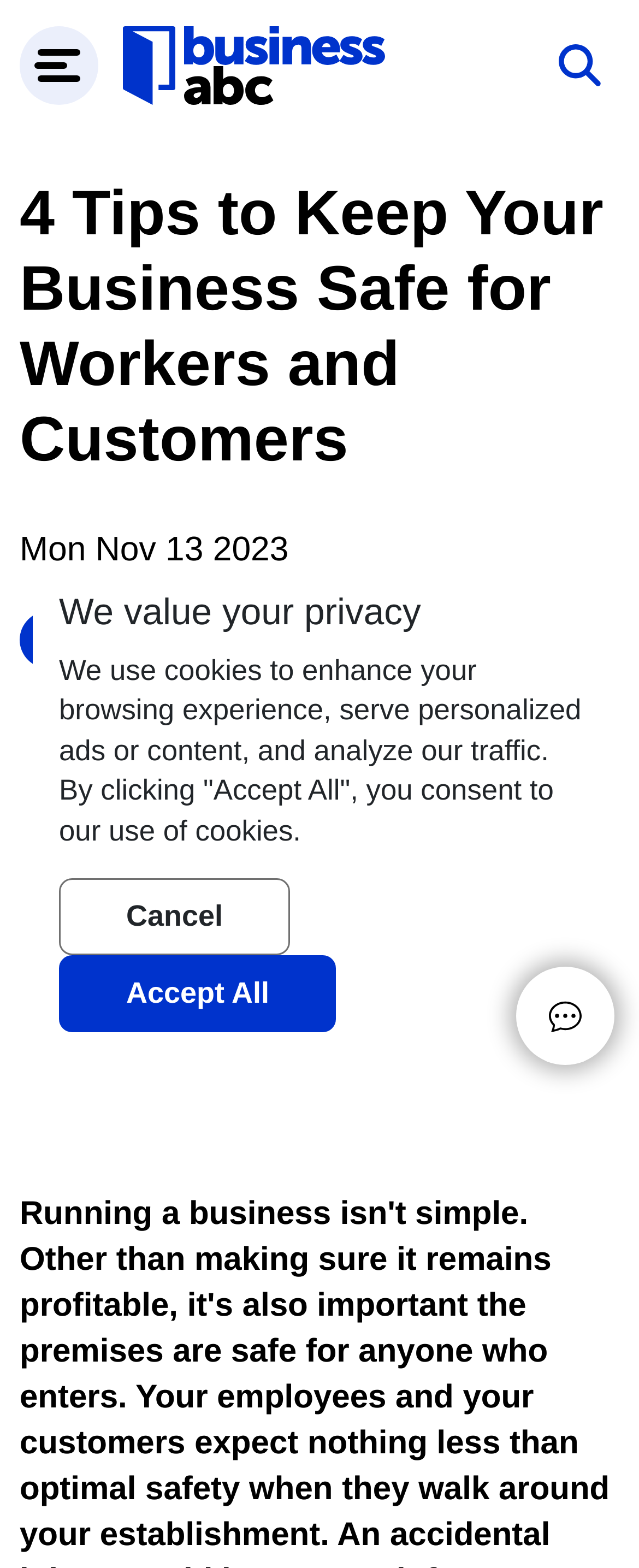How many links are there in the bottom section?
Look at the image and provide a short answer using one word or a phrase.

5